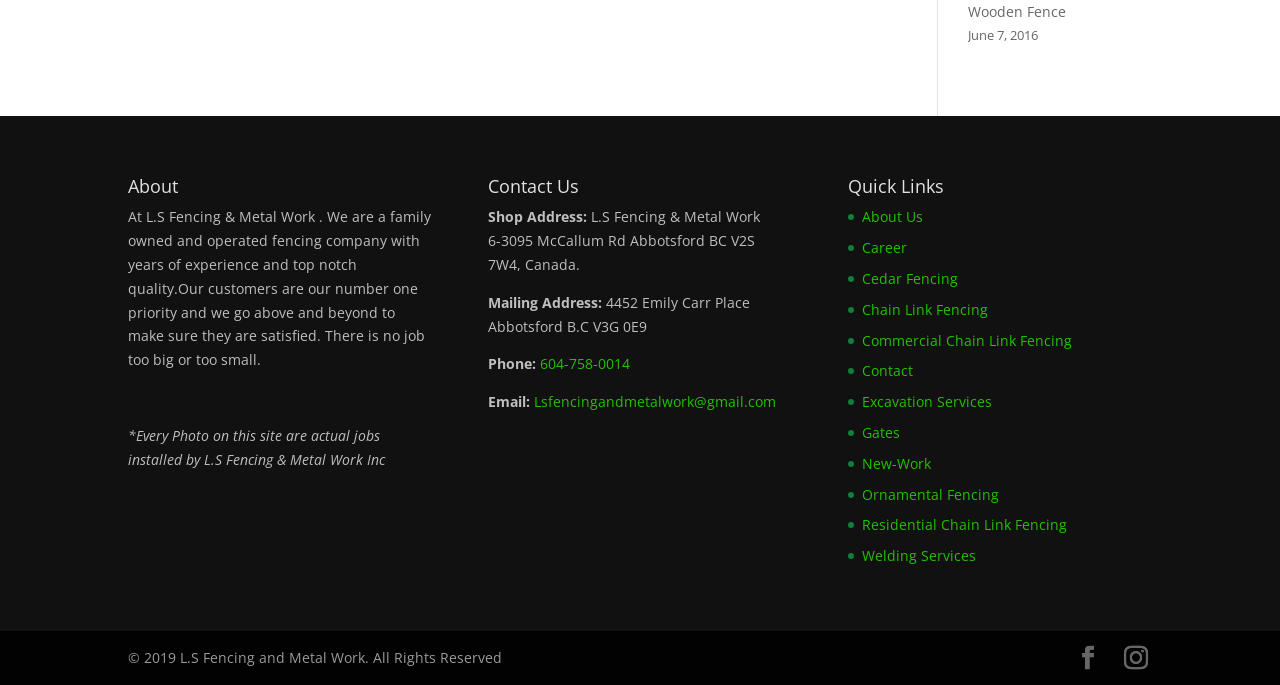Provide the bounding box coordinates of the HTML element this sentence describes: "Chain Link Fencing". The bounding box coordinates consist of four float numbers between 0 and 1, i.e., [left, top, right, bottom].

[0.674, 0.438, 0.772, 0.465]